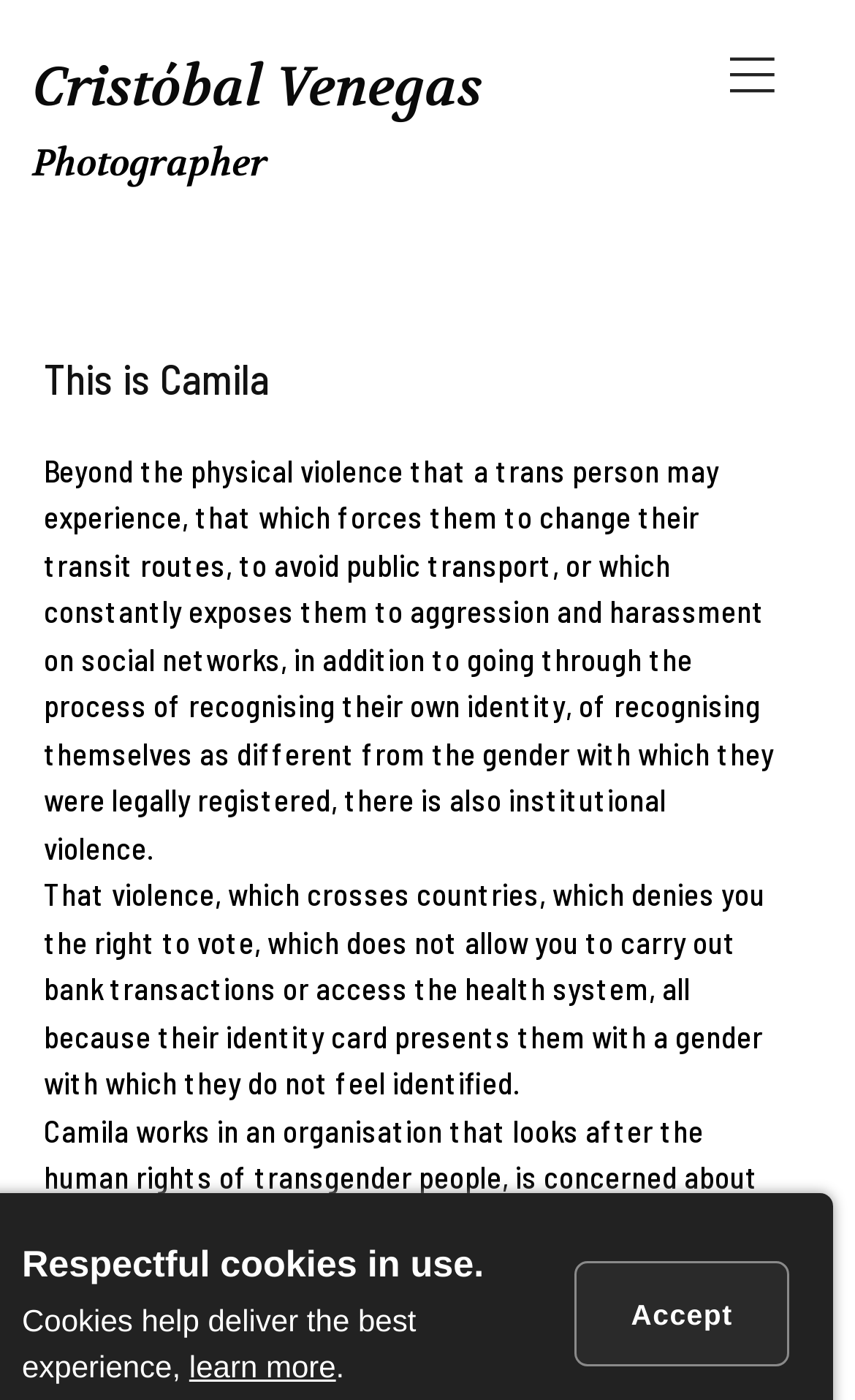Find the bounding box coordinates for the UI element whose description is: "learn more". The coordinates should be four float numbers between 0 and 1, in the format [left, top, right, bottom].

[0.221, 0.963, 0.393, 0.989]